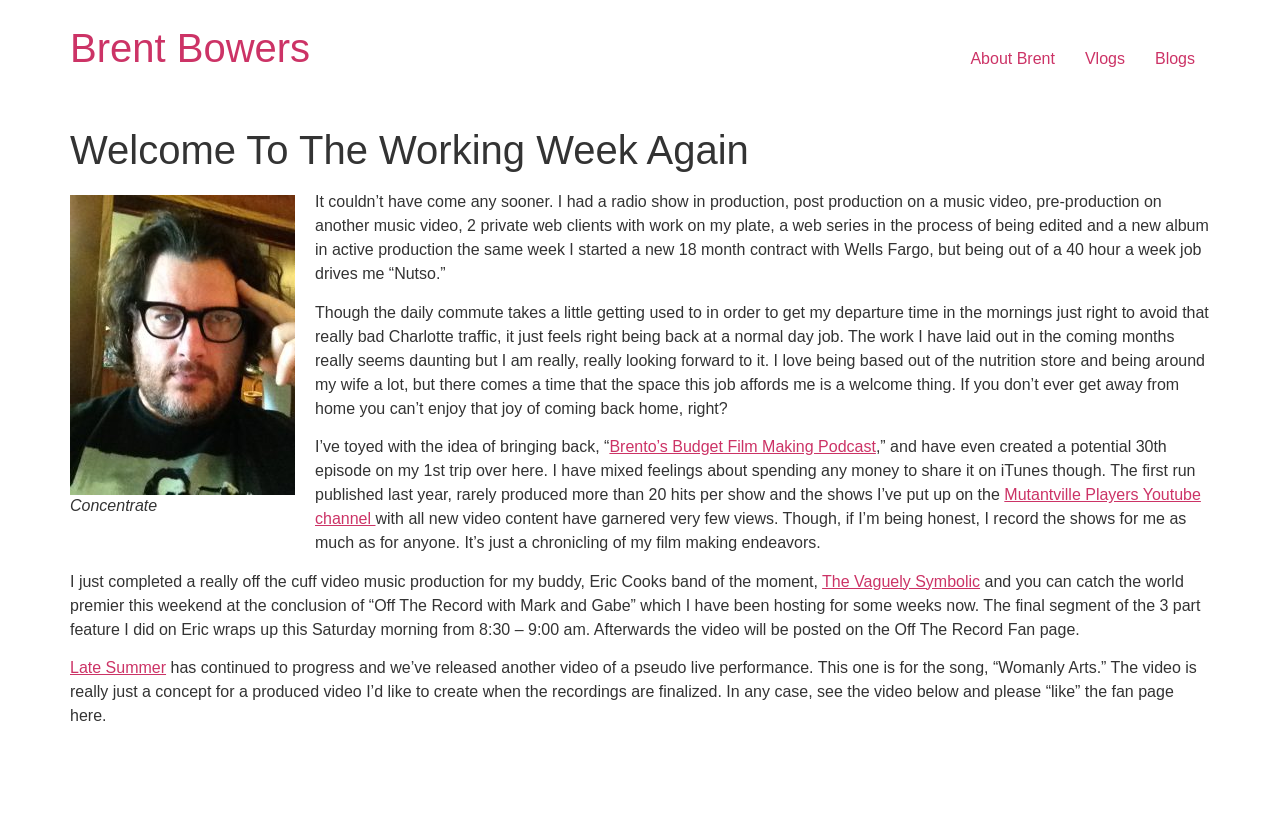Please identify the bounding box coordinates of the element I need to click to follow this instruction: "Click on the 'About Brent' link".

[0.746, 0.047, 0.836, 0.094]